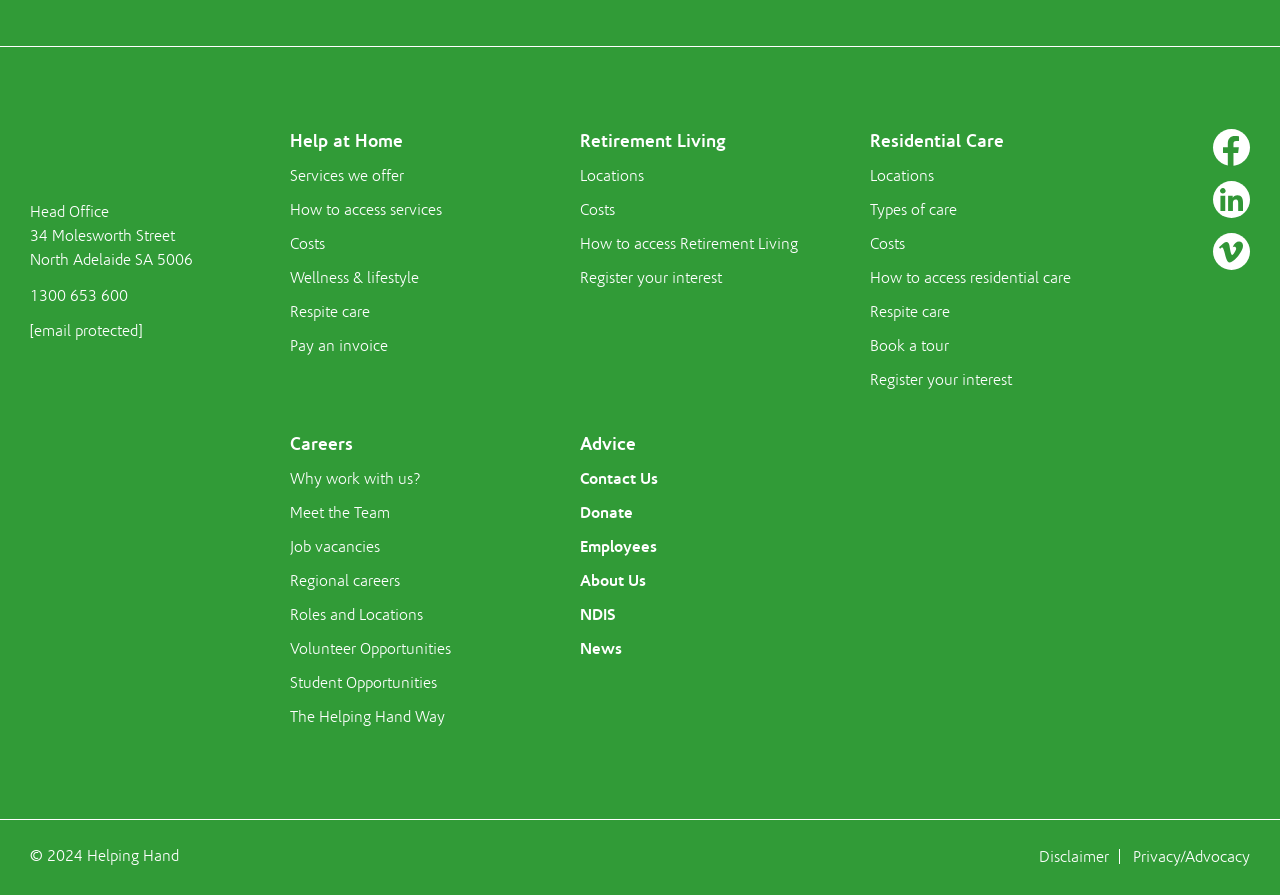Please give a one-word or short phrase response to the following question: 
What are the types of care offered?

Residential Care, Respite care